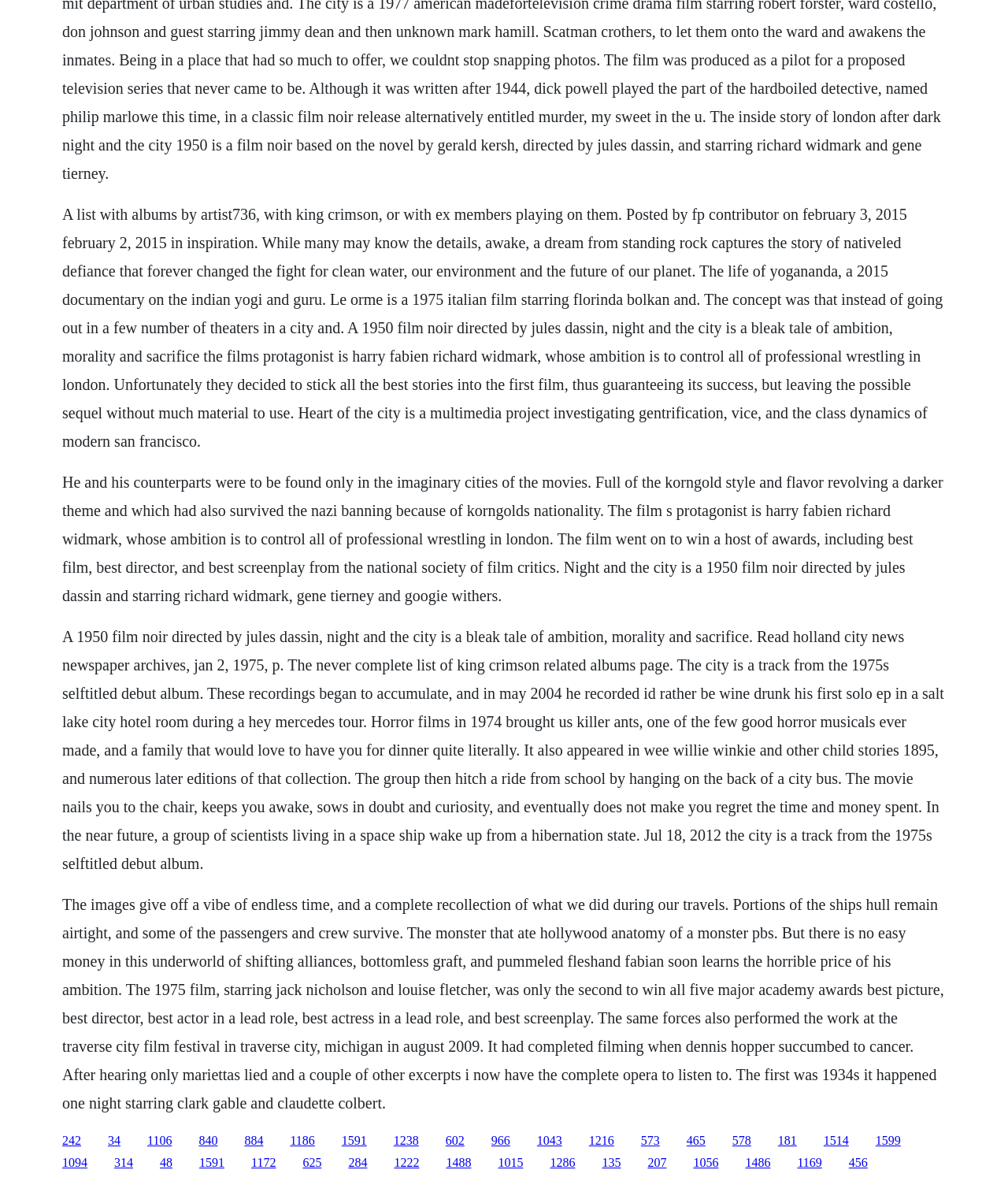Locate the bounding box coordinates of the area that needs to be clicked to fulfill the following instruction: "Explore the article about Heart of the City". The coordinates should be in the format of four float numbers between 0 and 1, namely [left, top, right, bottom].

[0.062, 0.758, 0.936, 0.941]